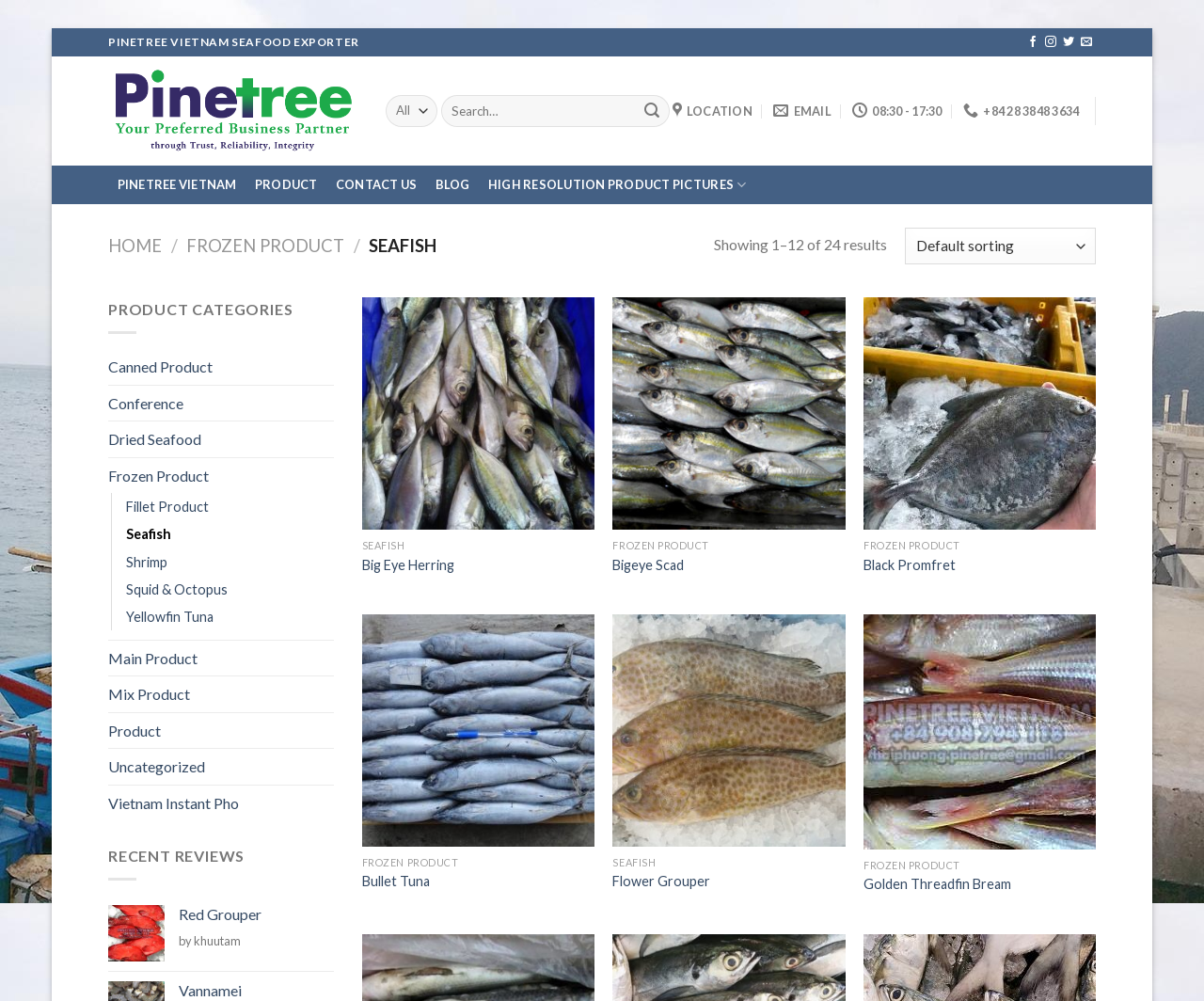Locate the bounding box coordinates of the element that should be clicked to fulfill the instruction: "View product categories".

[0.09, 0.349, 0.277, 0.384]